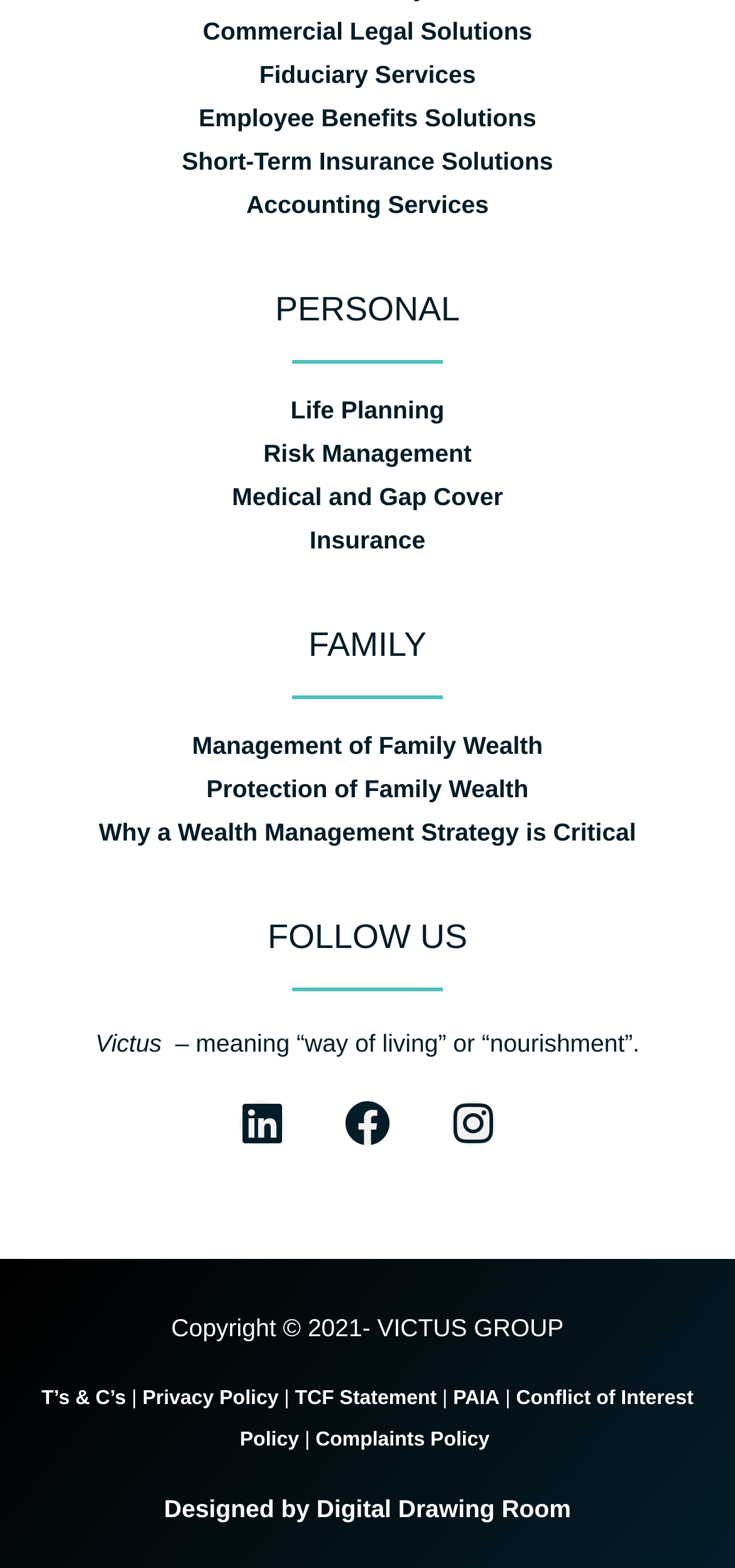Find the bounding box coordinates of the clickable area that will achieve the following instruction: "Click on Commercial Legal Solutions".

[0.276, 0.01, 0.724, 0.028]